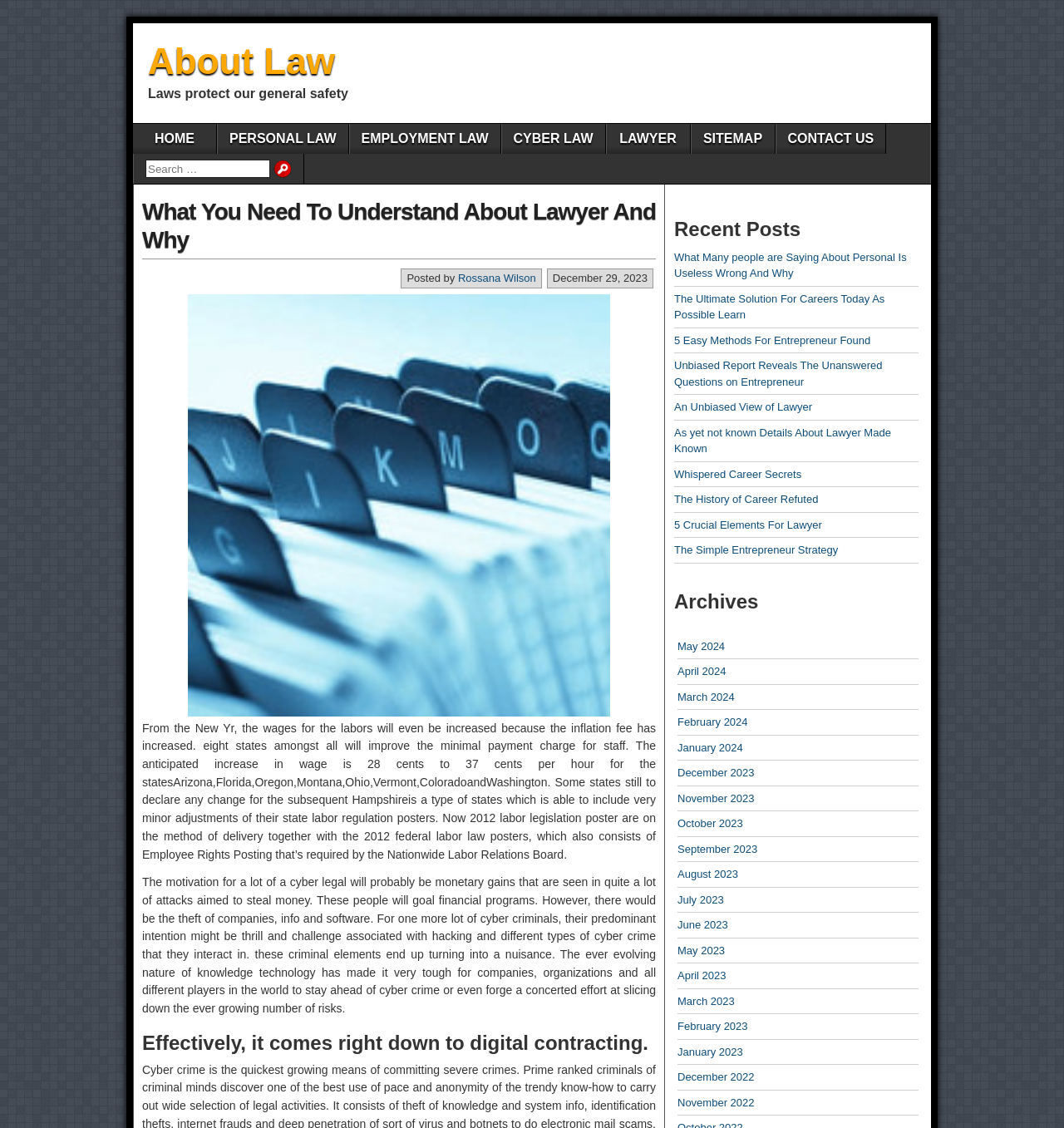Extract the bounding box coordinates for the UI element described by the text: "The Simple Entrepreneur Strategy". The coordinates should be in the form of [left, top, right, bottom] with values between 0 and 1.

[0.634, 0.482, 0.788, 0.493]